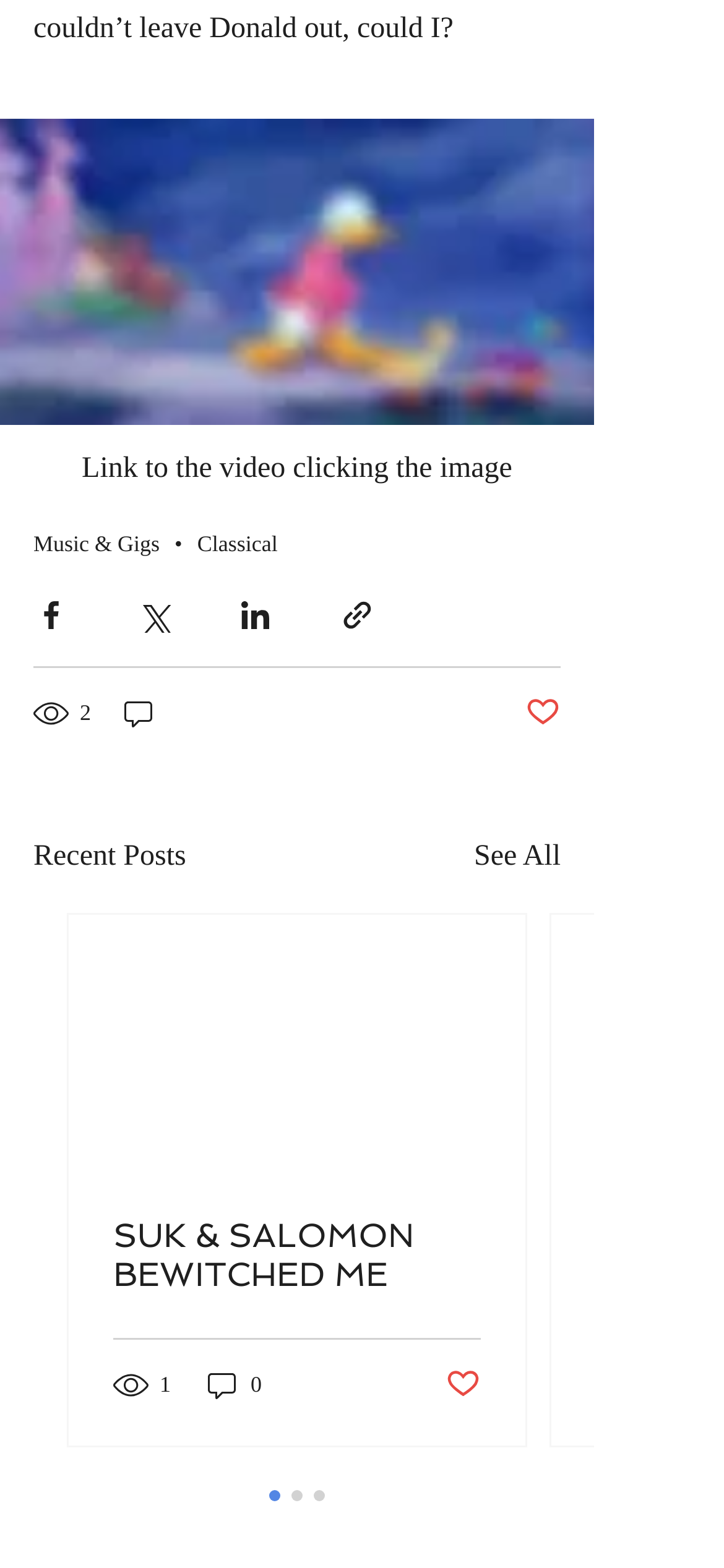Give a concise answer using one word or a phrase to the following question:
What is the category of the first link?

Music & Gigs